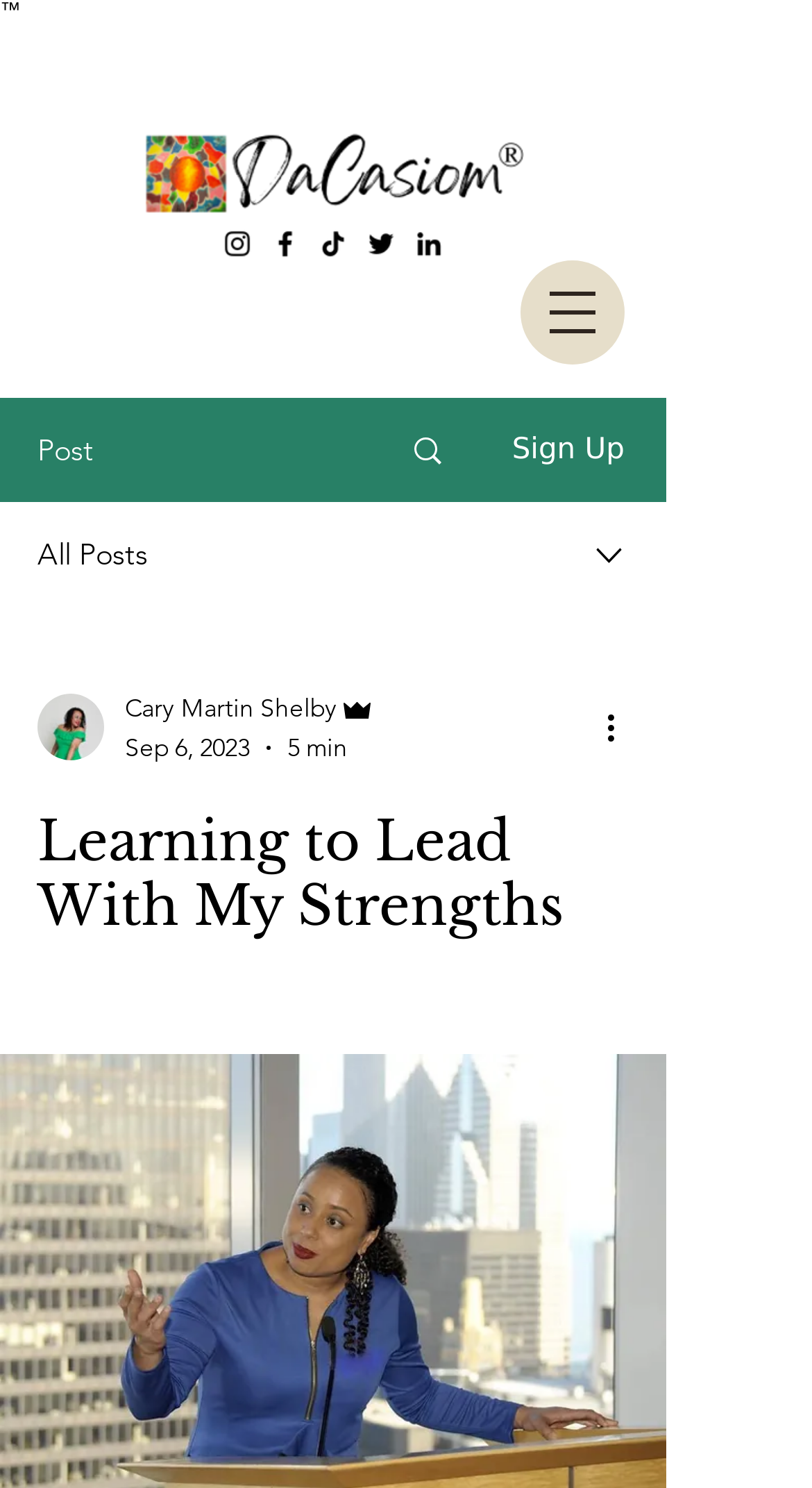Answer the question briefly using a single word or phrase: 
What is the name of the writer?

Cary Martin Shelby